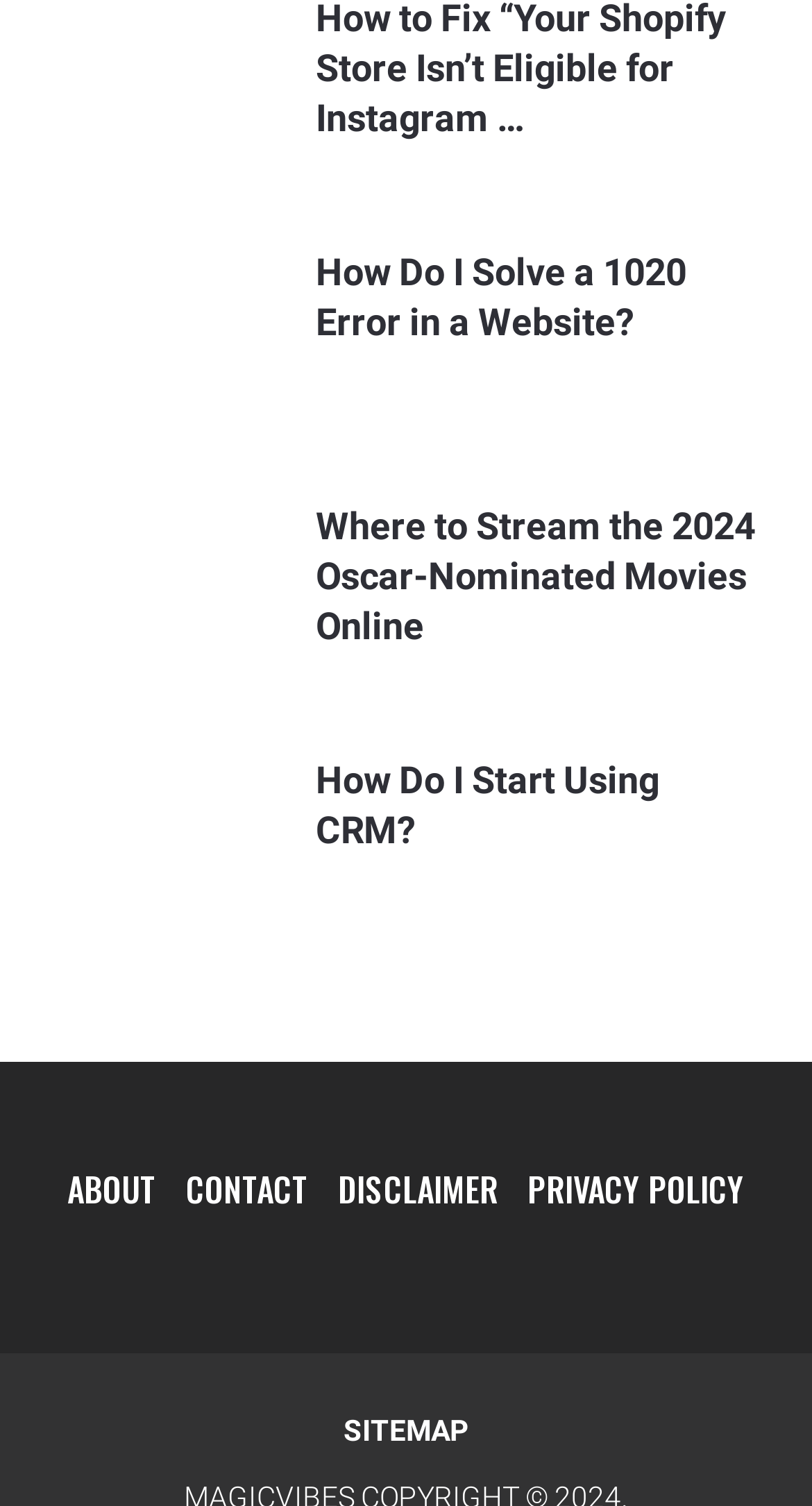Locate the bounding box coordinates of the clickable area needed to fulfill the instruction: "View article about fixing Shopify store error".

[0.068, 0.003, 0.324, 0.141]